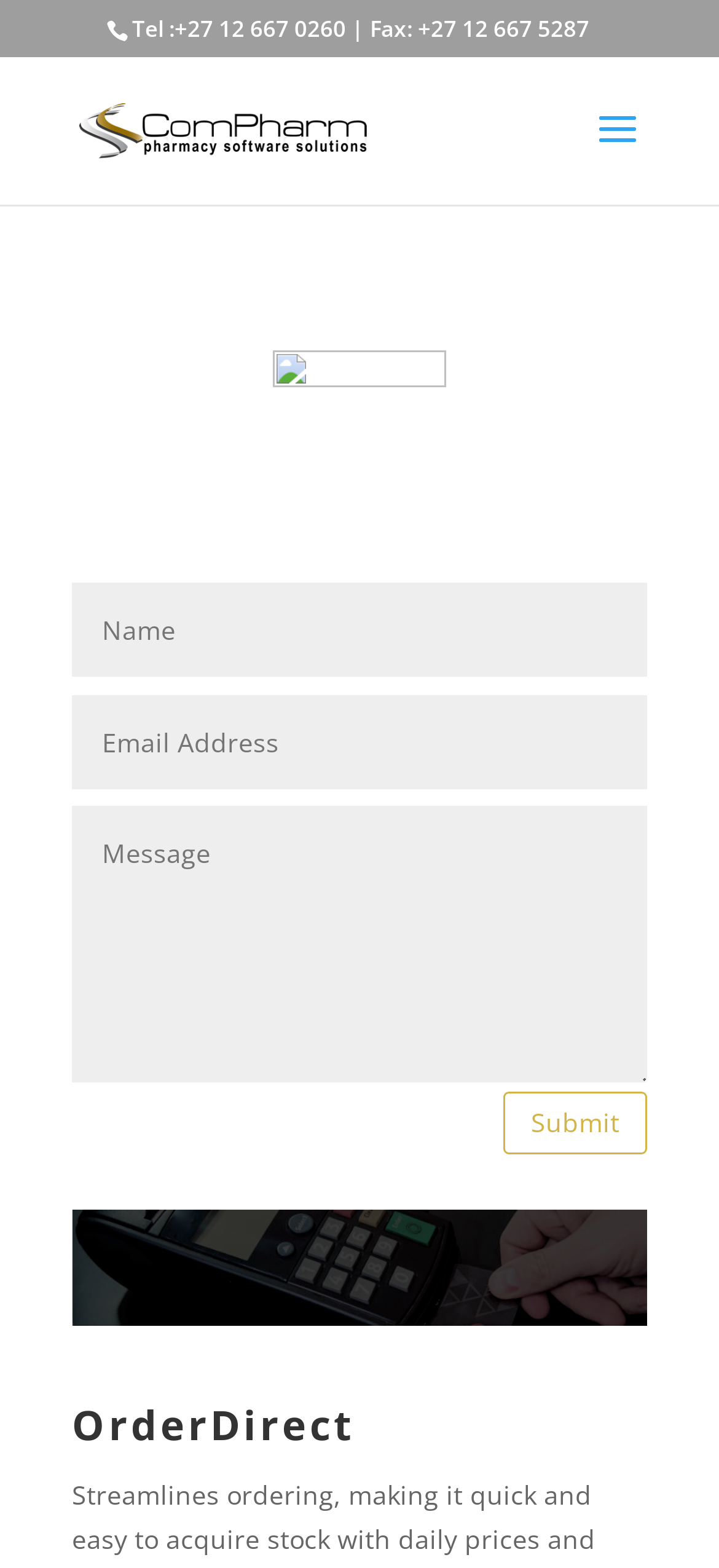What is the purpose of the button at the bottom of the page?
Please provide a comprehensive answer based on the contents of the image.

I analyzed the button element at the bottom of the page and found that its text is 'Submit 5'. Based on its location and text, I infer that its purpose is to submit the information entered in the text boxes above it.